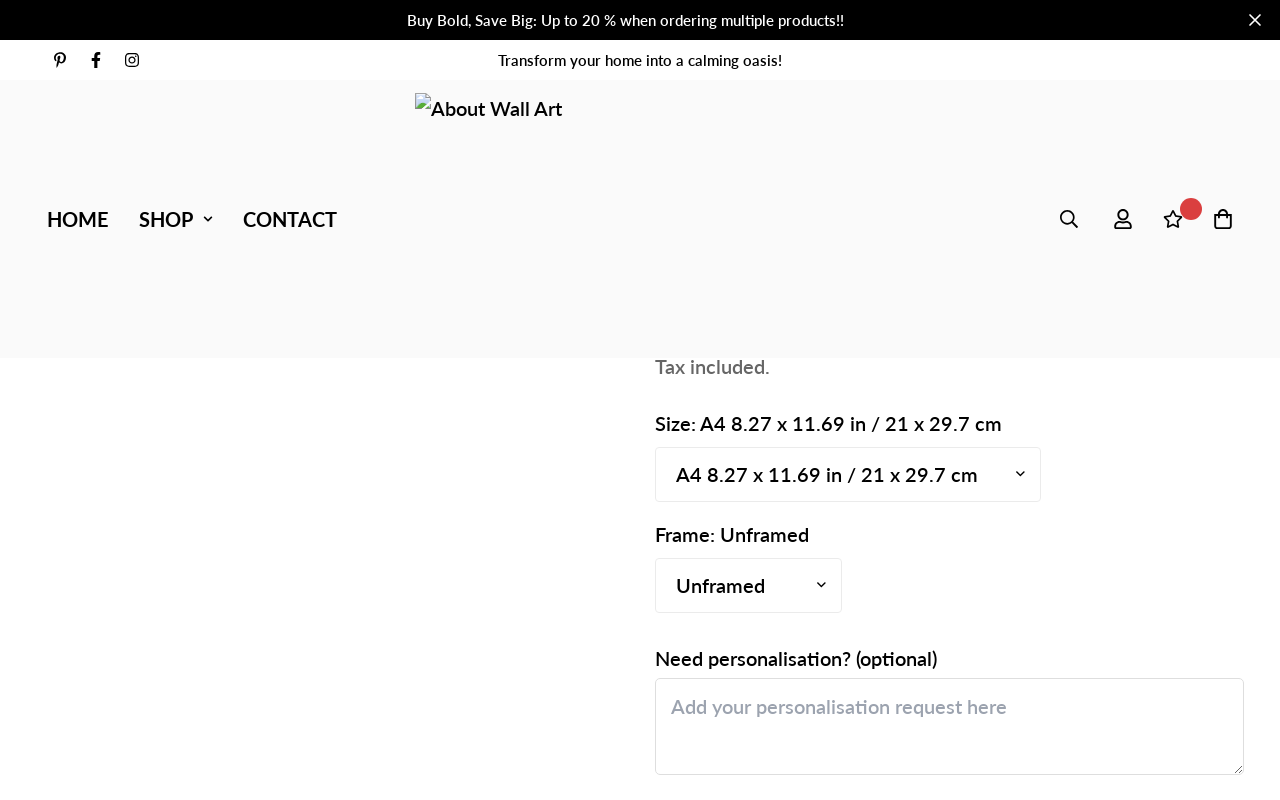Please locate the bounding box coordinates of the element's region that needs to be clicked to follow the instruction: "Select a frame option". The bounding box coordinates should be provided as four float numbers between 0 and 1, i.e., [left, top, right, bottom].

[0.512, 0.697, 0.658, 0.766]